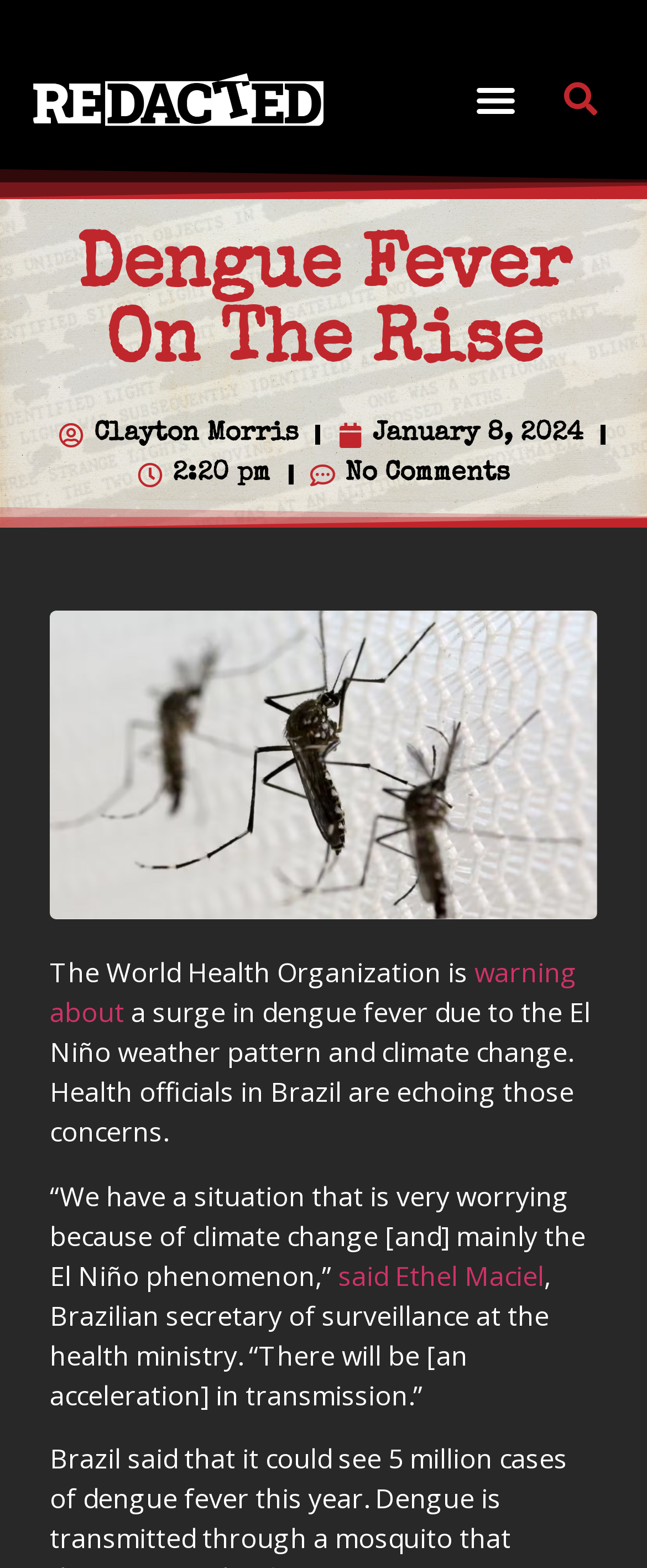Look at the image and give a detailed response to the following question: What is the time of publication of the article?

The time of publication of the article can be found by looking at the StaticText element with the text '2:20 pm' which is located below the main heading 'Dengue Fever On The Rise'.